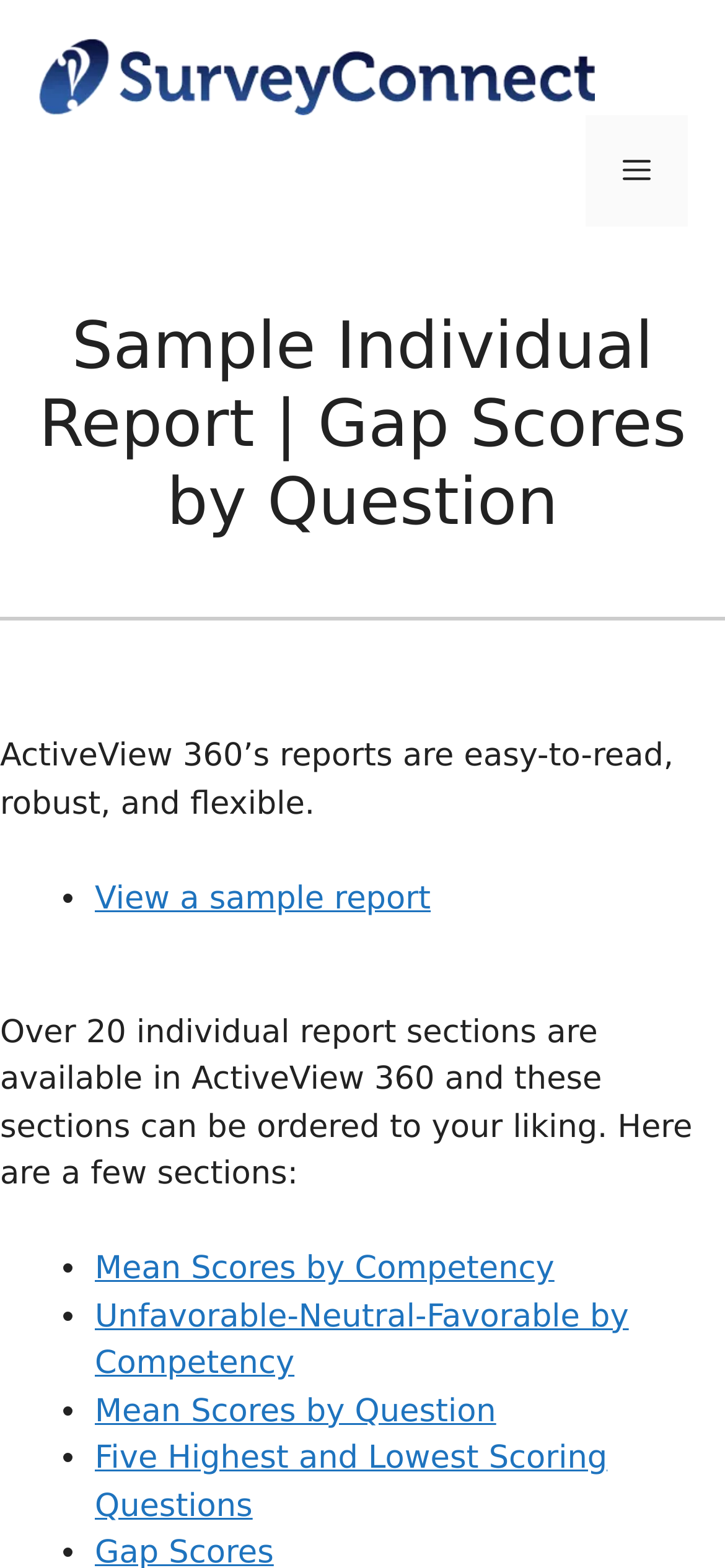What is the purpose of the 'Menu' button?
Using the details from the image, give an elaborate explanation to answer the question.

The 'Menu' button is located in the top right corner of the webpage and is described as a 'Mobile Toggle' navigation element. Its purpose is to toggle the navigation menu on and off.